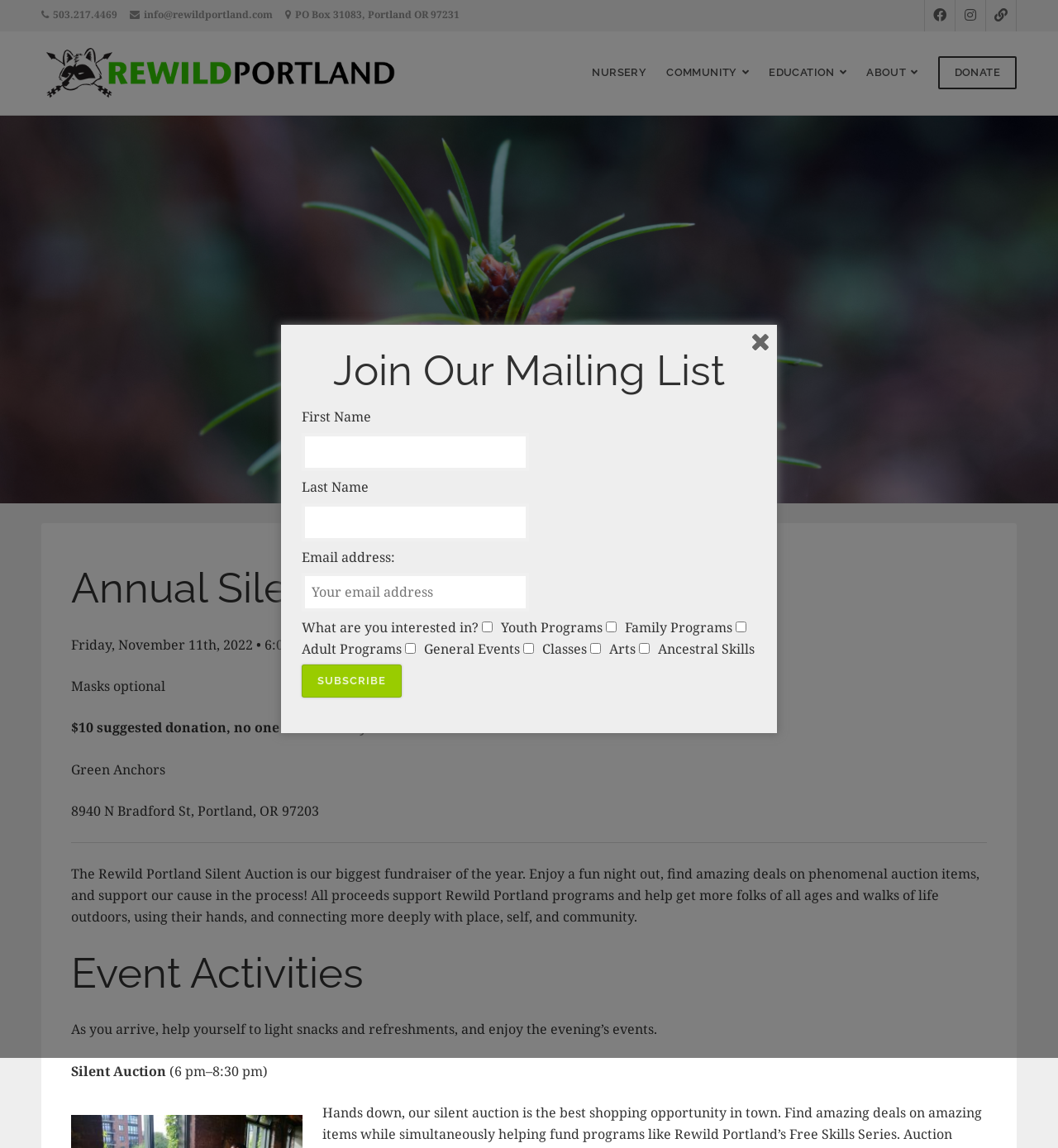What is the purpose of the event?
Please answer the question with a detailed and comprehensive explanation.

I found the purpose of the event by looking at the StaticText element with the text 'The Rewild Portland Silent Auction is our biggest fundraiser of the year...' which is located below the event details.